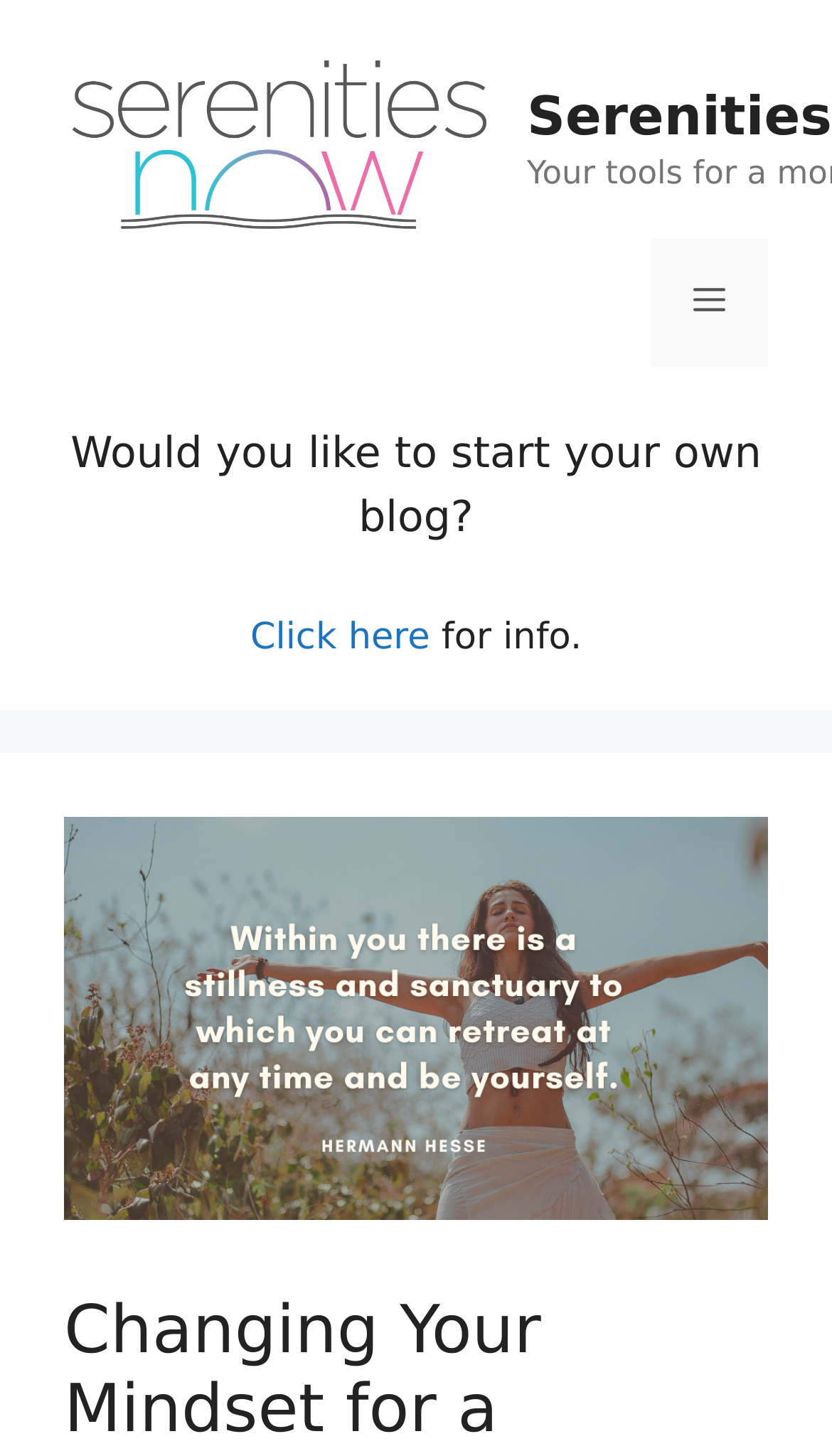Summarize the webpage comprehensively, mentioning all visible components.

The webpage is titled "Changing Your Mindset for a Peaceful Life | Serenities Now LLC". At the top of the page, there is a banner that spans the entire width, taking up about half of the screen's height. Within this banner, there is a link to "Serenities Now LLC" on the left side, accompanied by an image of the same name. On the right side of the banner, there is a navigation button labeled "Menu" that, when expanded, controls the primary menu.

Below the banner, there is a section that takes up about two-thirds of the screen's width. This section contains a heading that asks "Would you like to start your own blog?" followed by a link labeled "Click here" and a static text "for info.".

The meta description mentions celebrating independence, but this content is not immediately visible on the webpage. It is possible that this content is located further down the page or is not directly related to the visible elements.